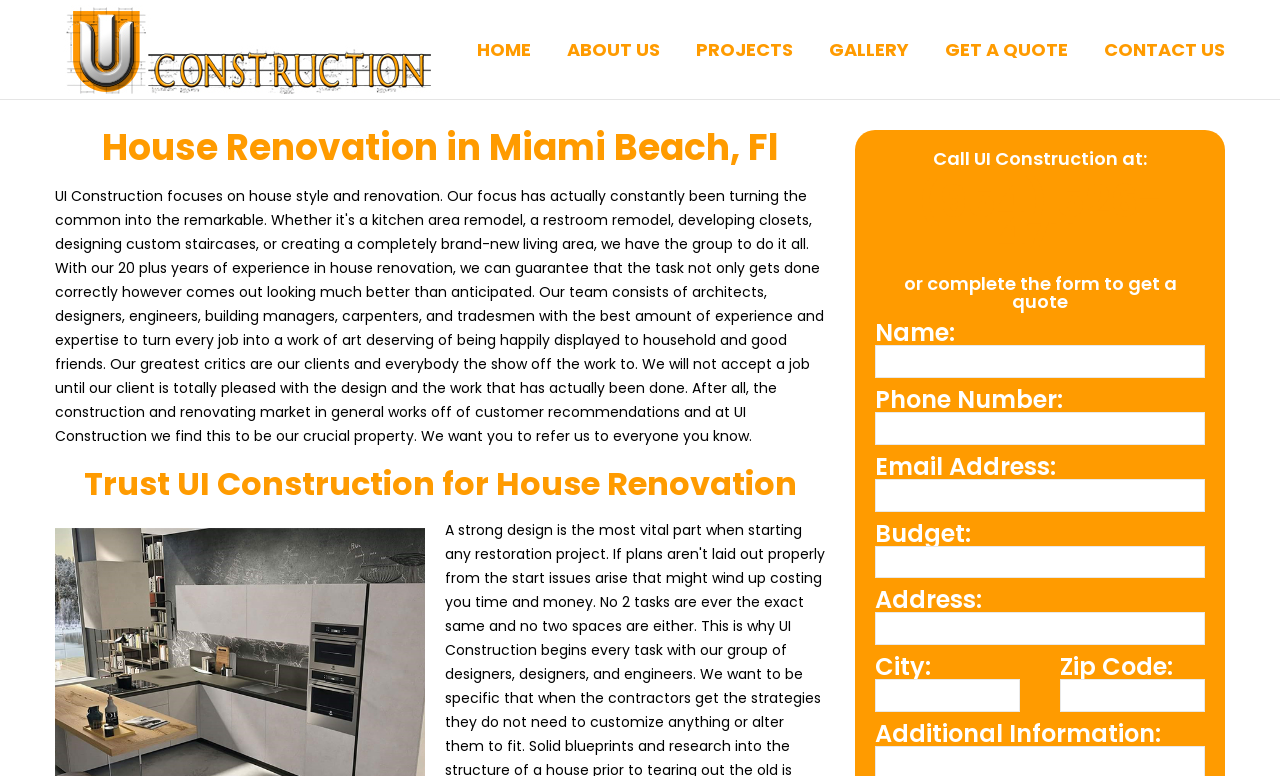Find the bounding box coordinates of the element to click in order to complete the given instruction: "Type your name in the 'Name' text box."

None